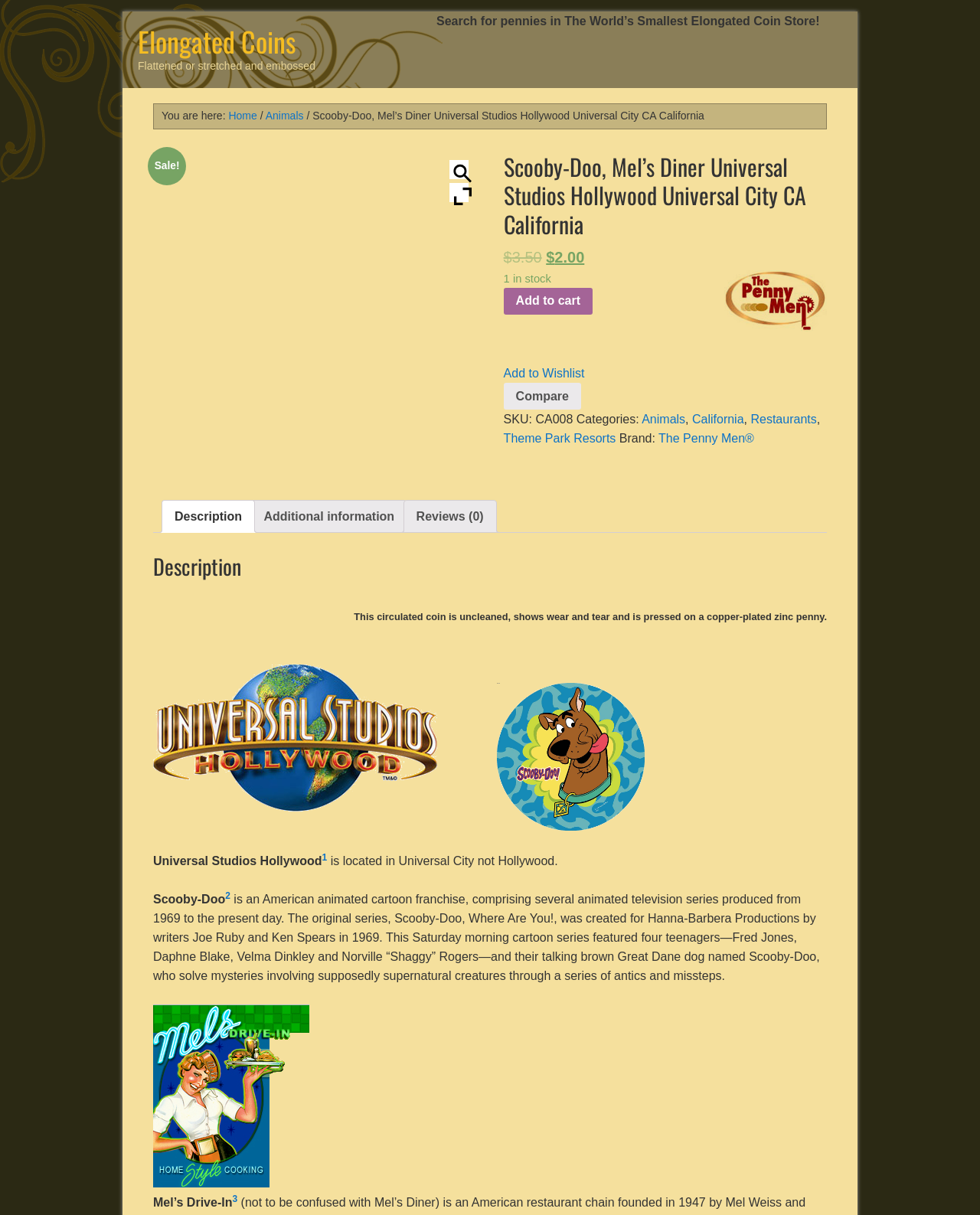Look at the image and answer the question in detail:
What is the location of Universal Studios Hollywood?

I found the answer by looking at the description section where it says 'Universal Studios Hollywood is located in Universal City not Hollywood', indicating that Universal Studios Hollywood is located in Universal City, not Hollywood.